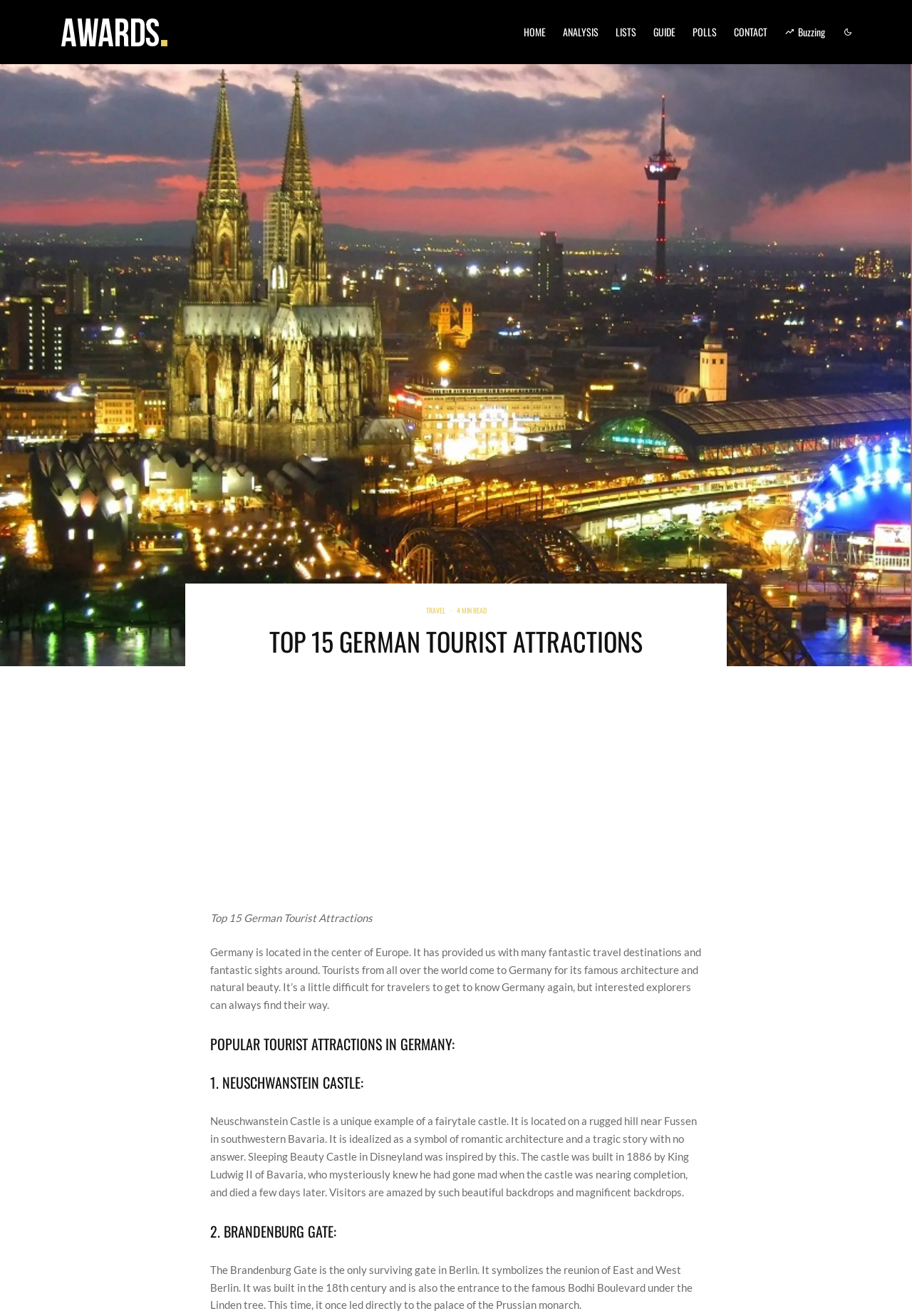What is the name of the gate that symbolizes the reunion of East and West Berlin?
Give a one-word or short-phrase answer derived from the screenshot.

Brandenburg Gate